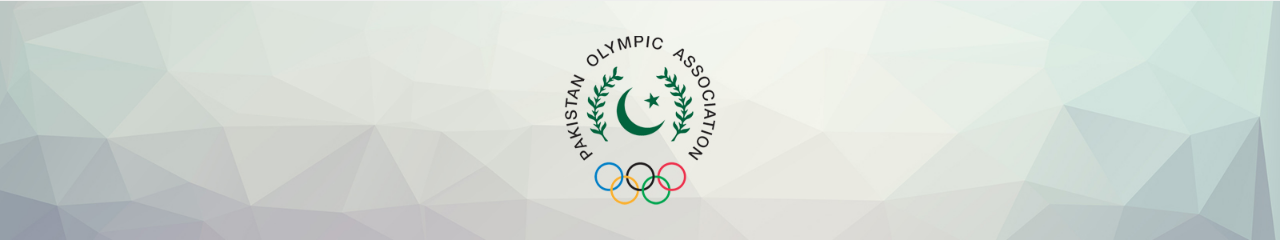Based on the image, provide a detailed response to the question:
What is the text encircling the emblem?

The caption states that the text encircling the emblem reads 'PAKISTAN OLYMPIC ASSOCIATION', which reinforces the organization's identity and commitment to fostering athletic excellence in Pakistan.